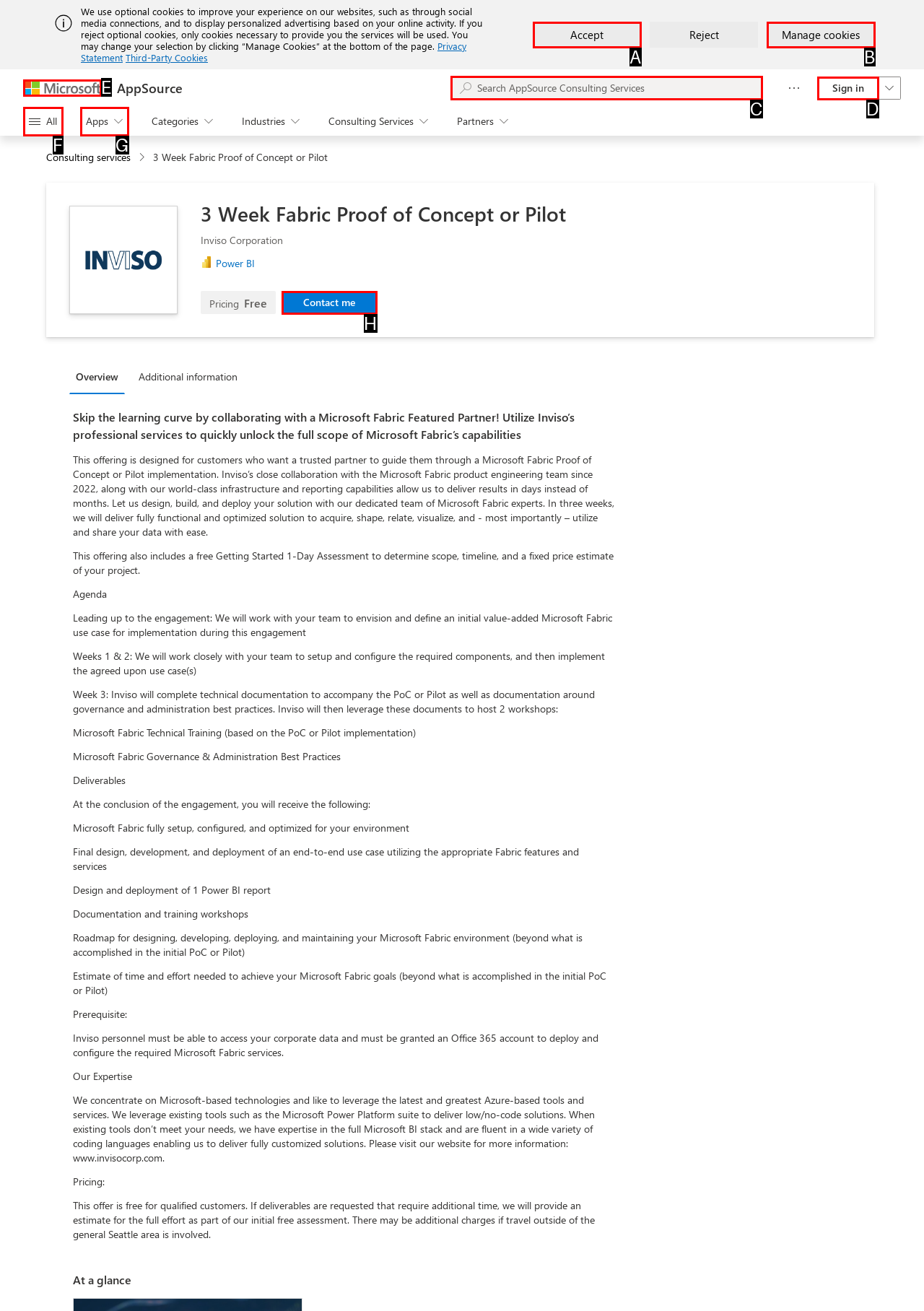Choose the HTML element that needs to be clicked for the given task: Search AppSource Consulting Services Respond by giving the letter of the chosen option.

C